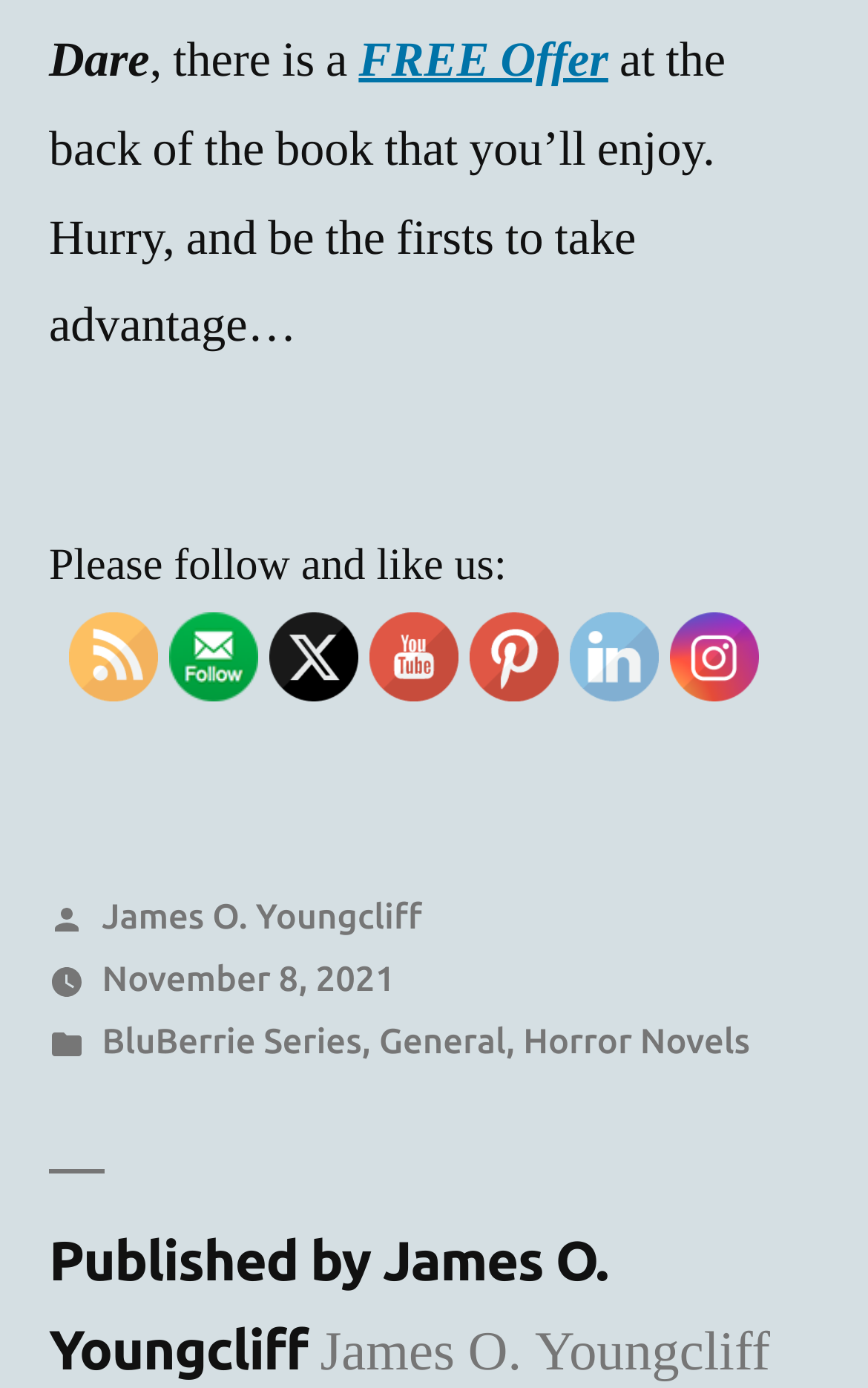Refer to the image and offer a detailed explanation in response to the question: What is the category of the latest article?

I found the answer by looking at the footer section of the webpage, where it says 'Posted in' followed by the categories 'BluBerrie Series', 'General', and 'Horror Novels'.